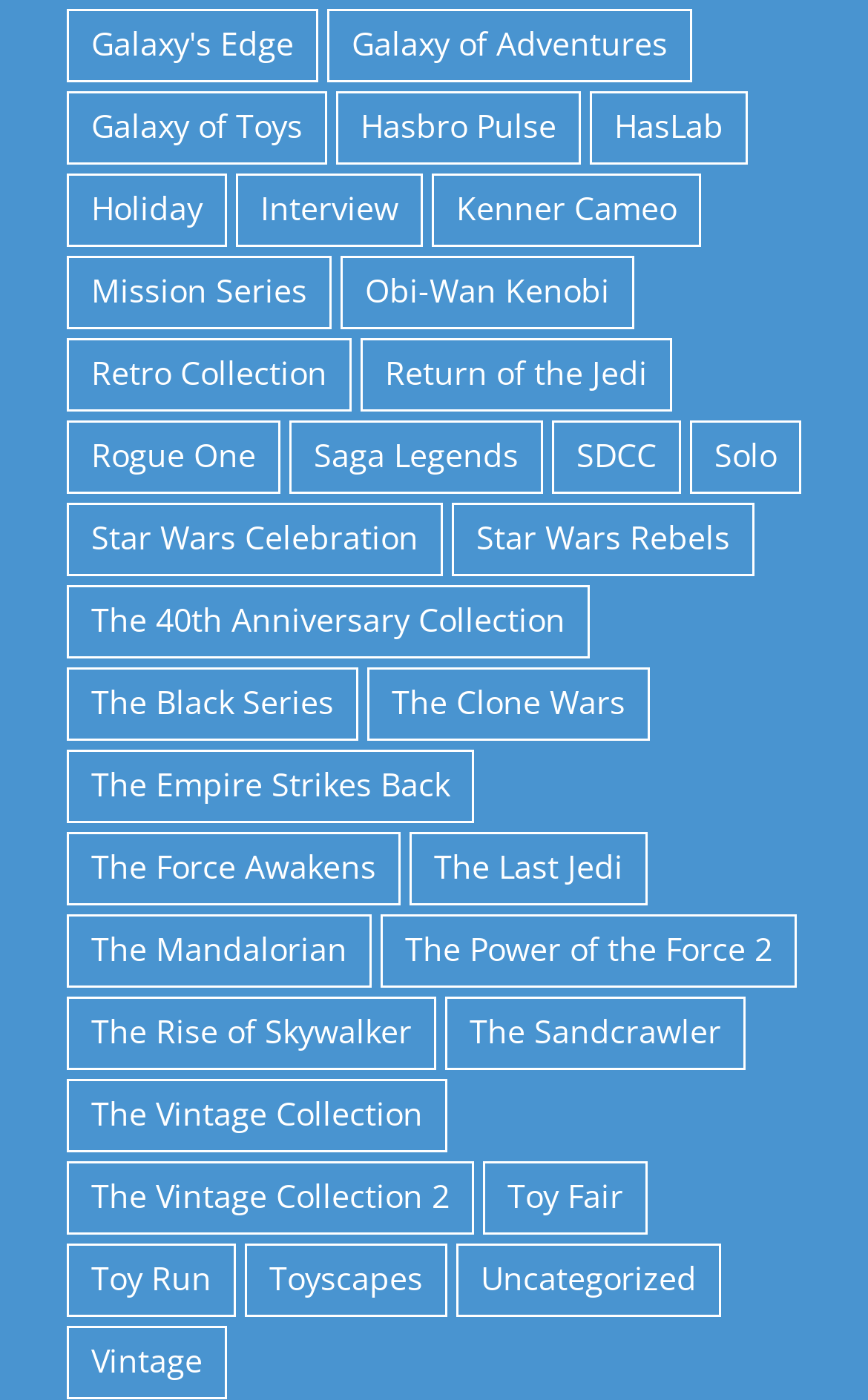Can you find the bounding box coordinates for the element that needs to be clicked to execute this instruction: "Check out Holiday items"? The coordinates should be given as four float numbers between 0 and 1, i.e., [left, top, right, bottom].

[0.077, 0.124, 0.262, 0.177]